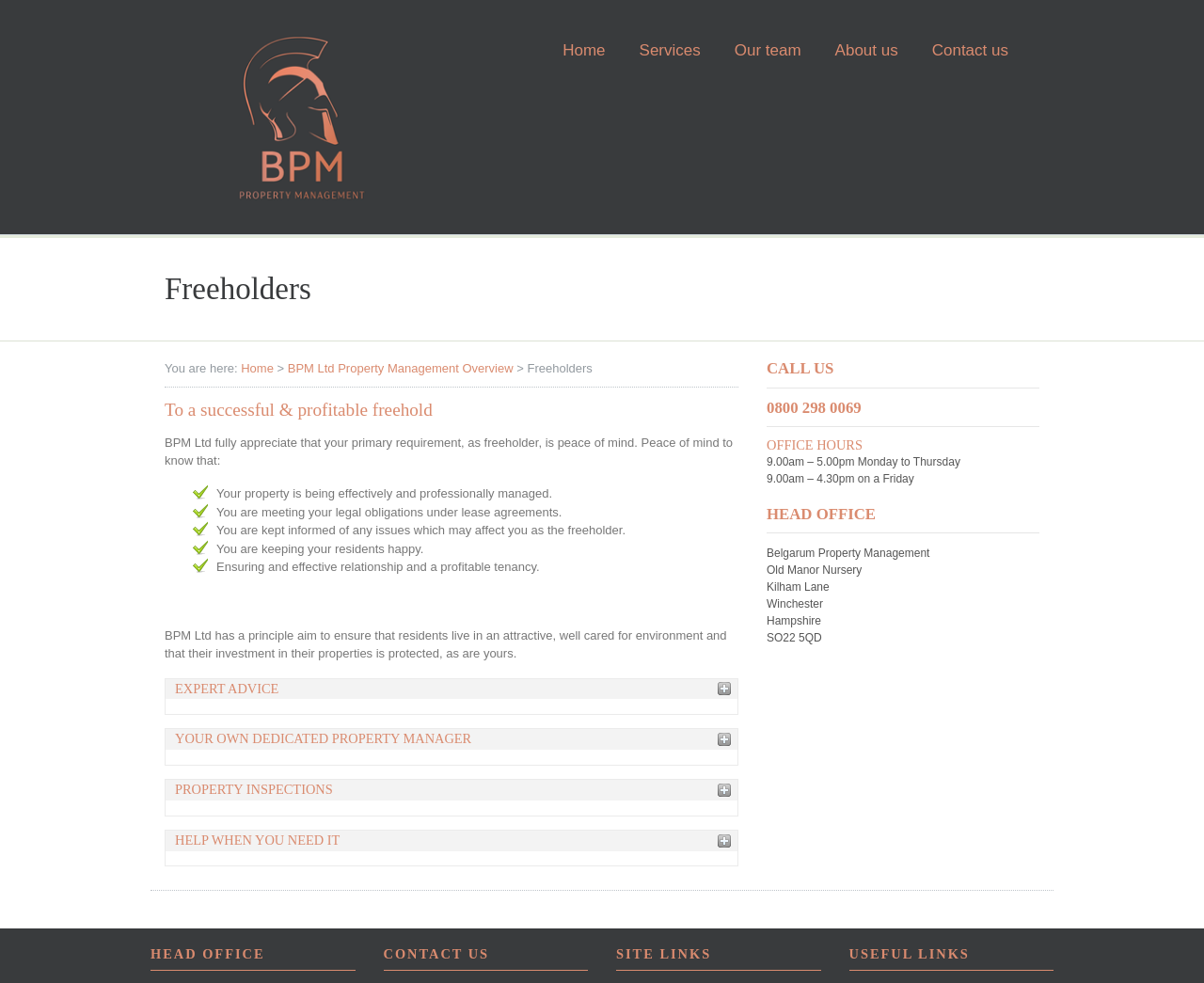Based on the image, please elaborate on the answer to the following question:
What is the location of BPM Ltd's head office?

The webpage provides the full address of BPM Ltd's head office, including the street name, town, county, and postcode. This information is likely to be useful for clients who want to visit the office or send correspondence.